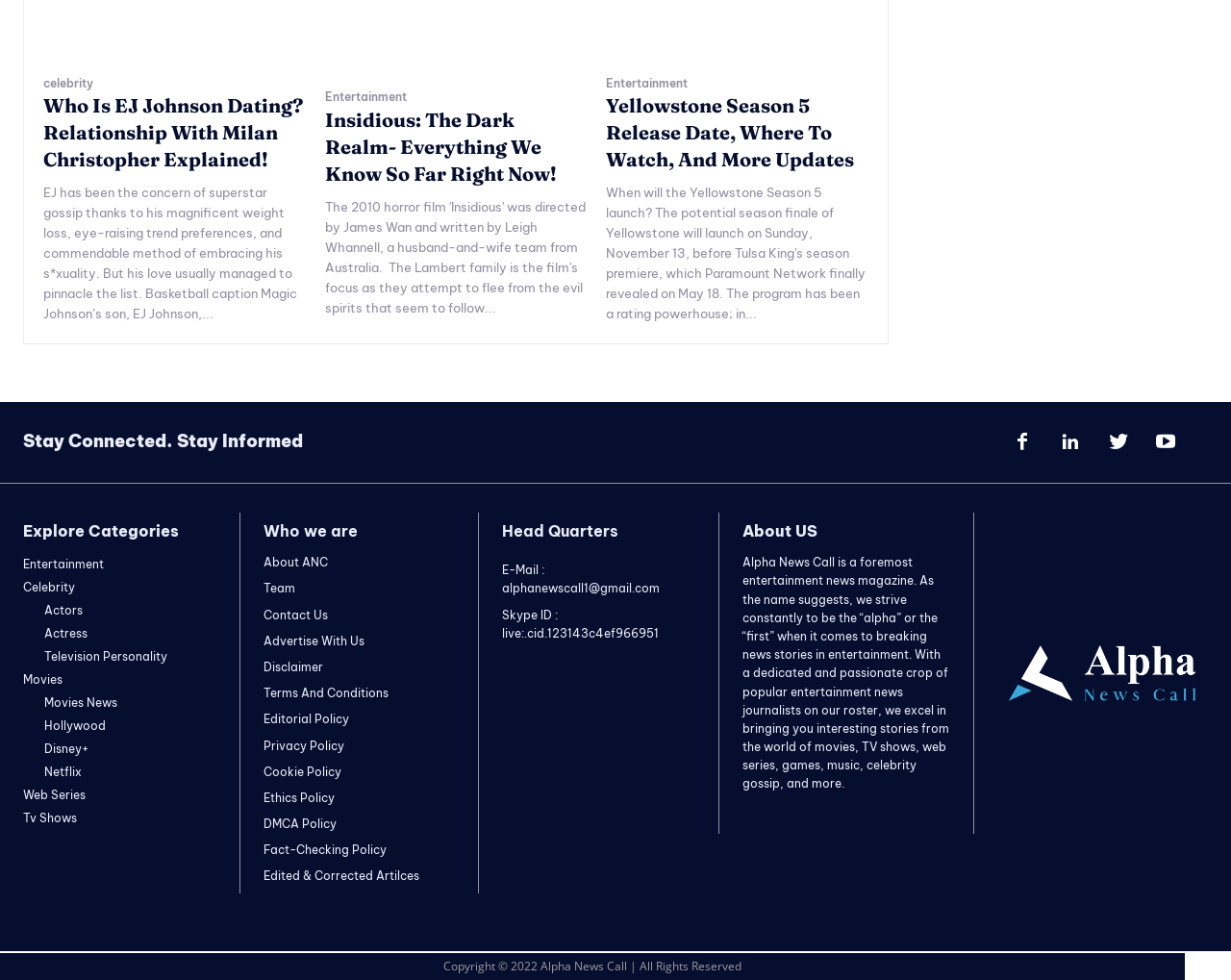Provide a short, one-word or phrase answer to the question below:
What is the topic of the first article on the page?

EJ Johnson